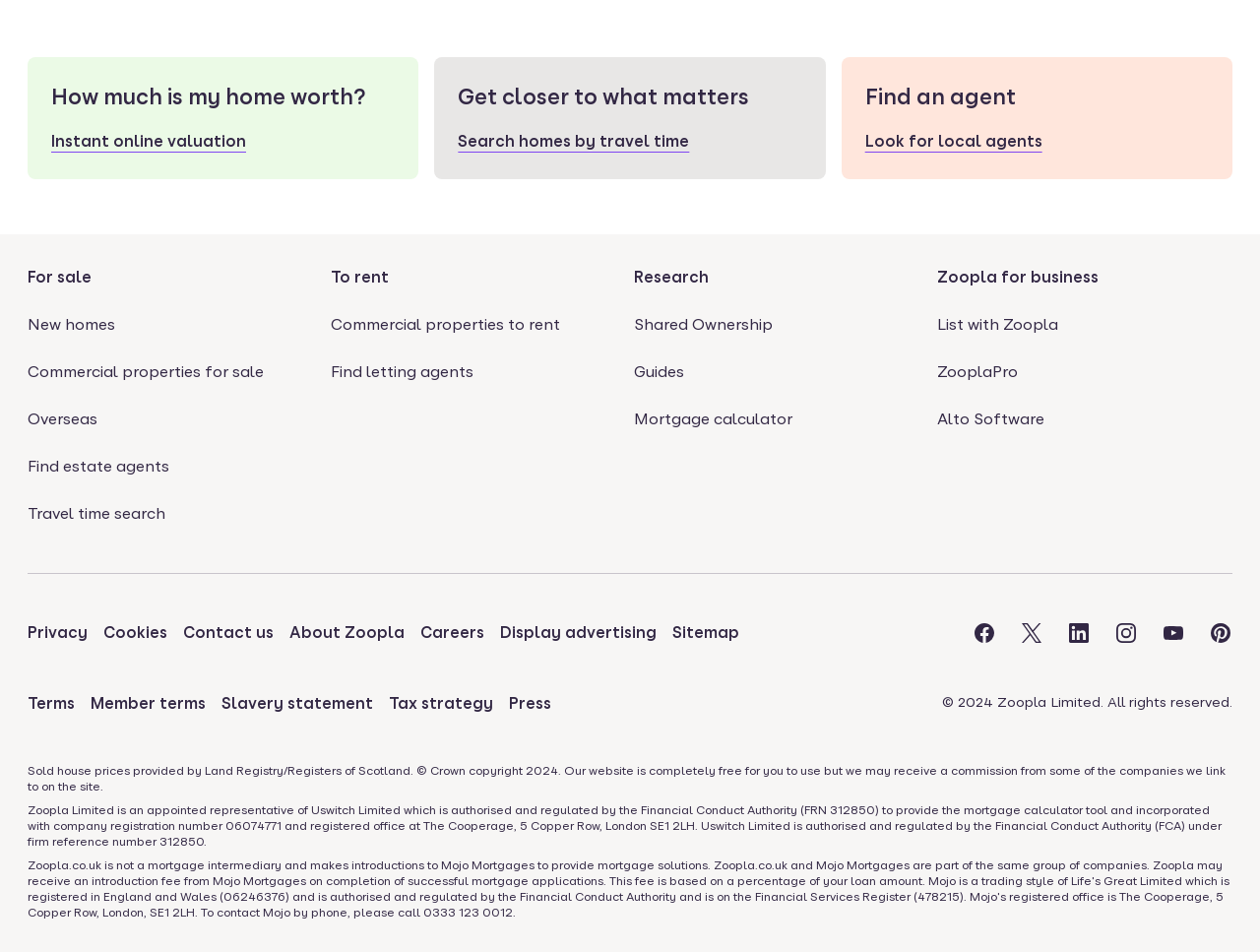Determine the bounding box coordinates for the HTML element mentioned in the following description: "Member terms". The coordinates should be a list of four floats ranging from 0 to 1, represented as [left, top, right, bottom].

[0.072, 0.726, 0.163, 0.75]